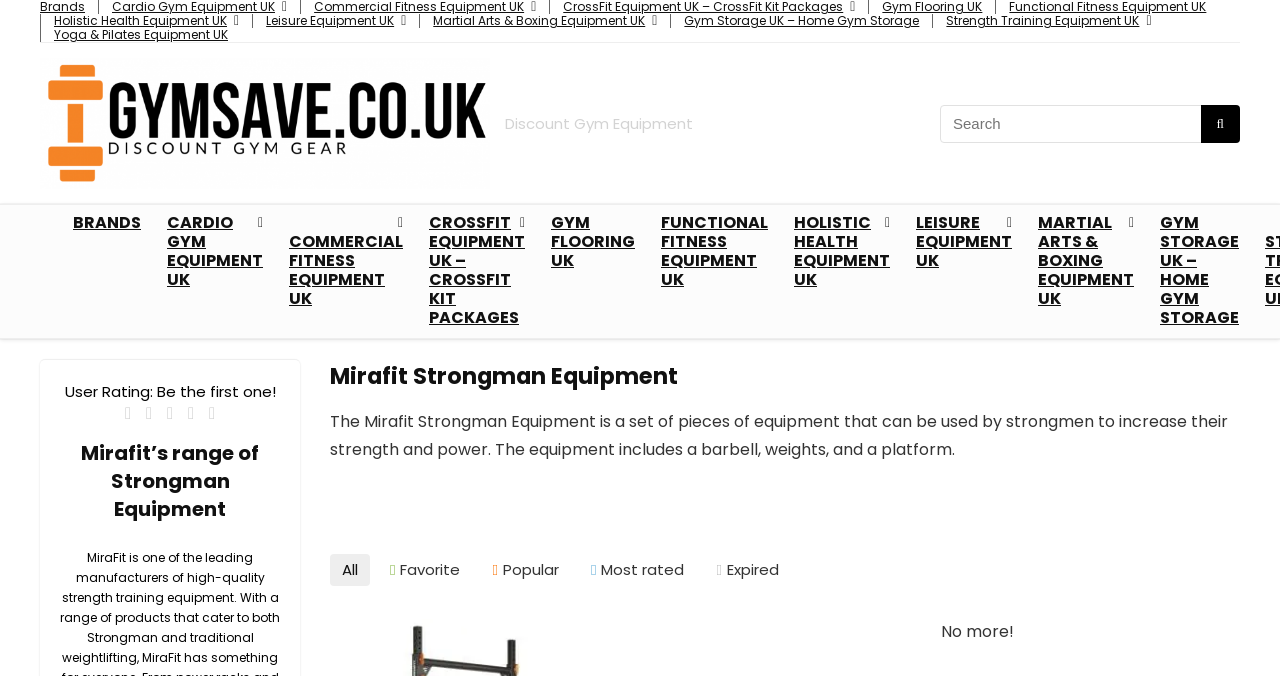Consider the image and give a detailed and elaborate answer to the question: 
How many links are there in the top navigation bar?

The top navigation bar contains links to different categories of equipment, and by counting the number of link elements with y-coordinates between 0.018 and 0.043, we can determine that there are 6 links.